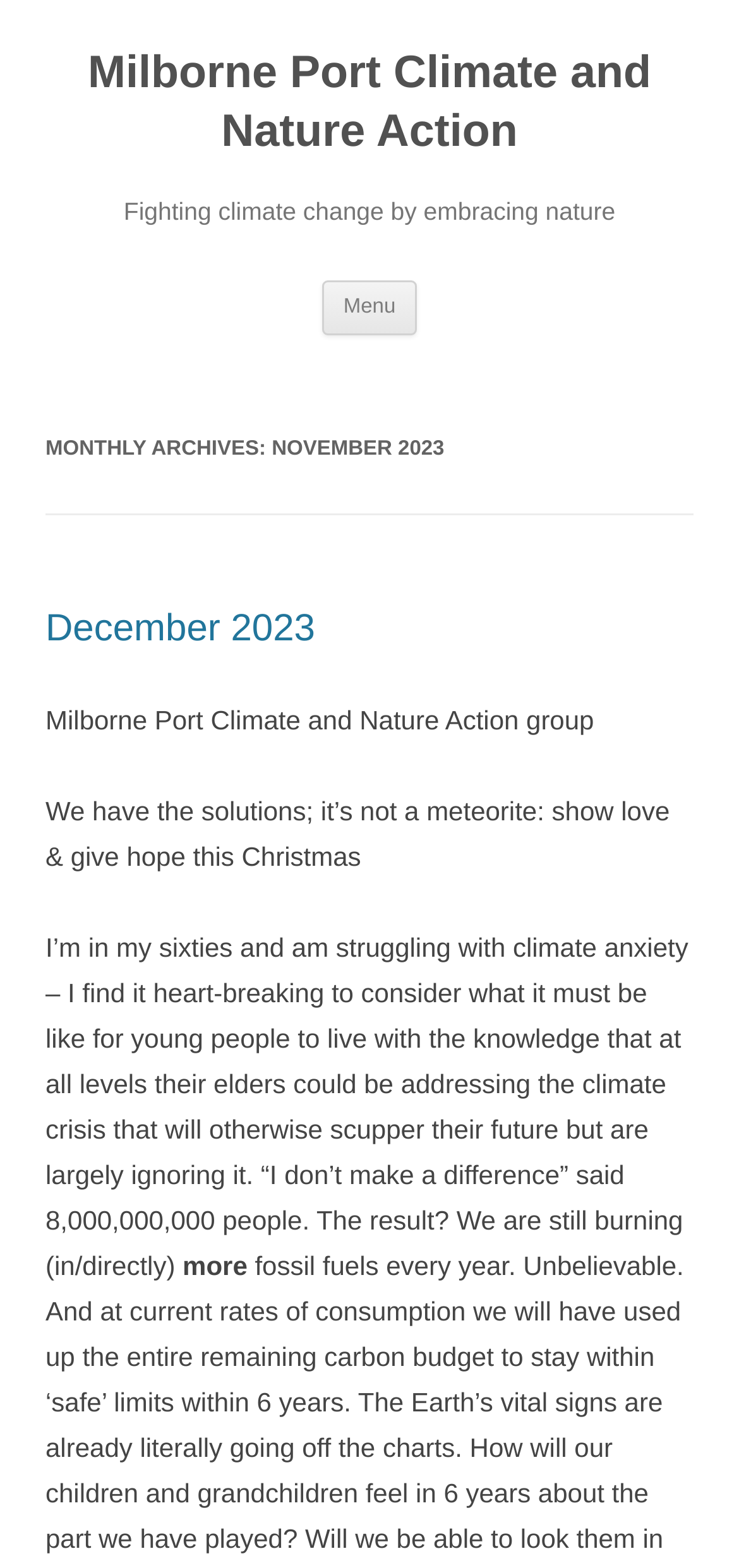Please find and provide the title of the webpage.

Milborne Port Climate and Nature Action